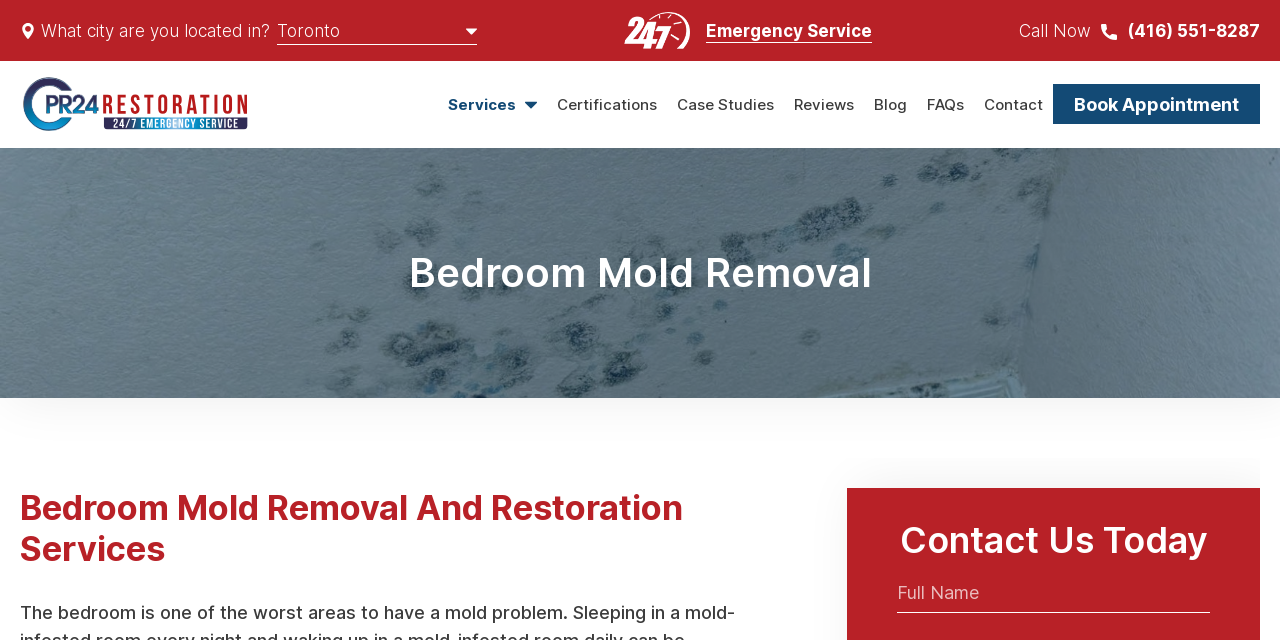Locate the bounding box coordinates of the element's region that should be clicked to carry out the following instruction: "Contact us today". The coordinates need to be four float numbers between 0 and 1, i.e., [left, top, right, bottom].

[0.701, 0.895, 0.945, 0.958]